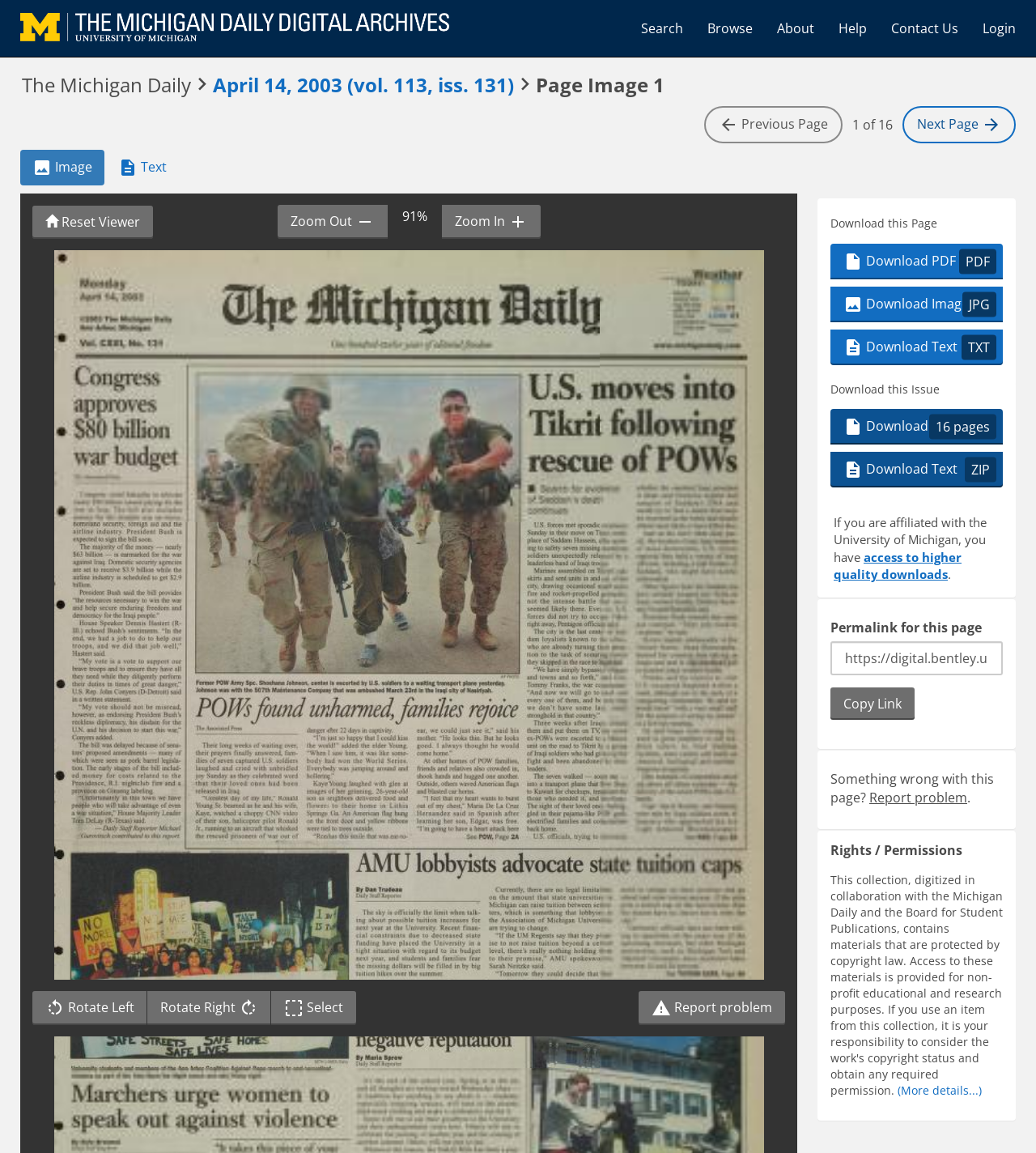Locate the bounding box coordinates of the clickable region to complete the following instruction: "Zoom in the image."

[0.426, 0.178, 0.521, 0.207]